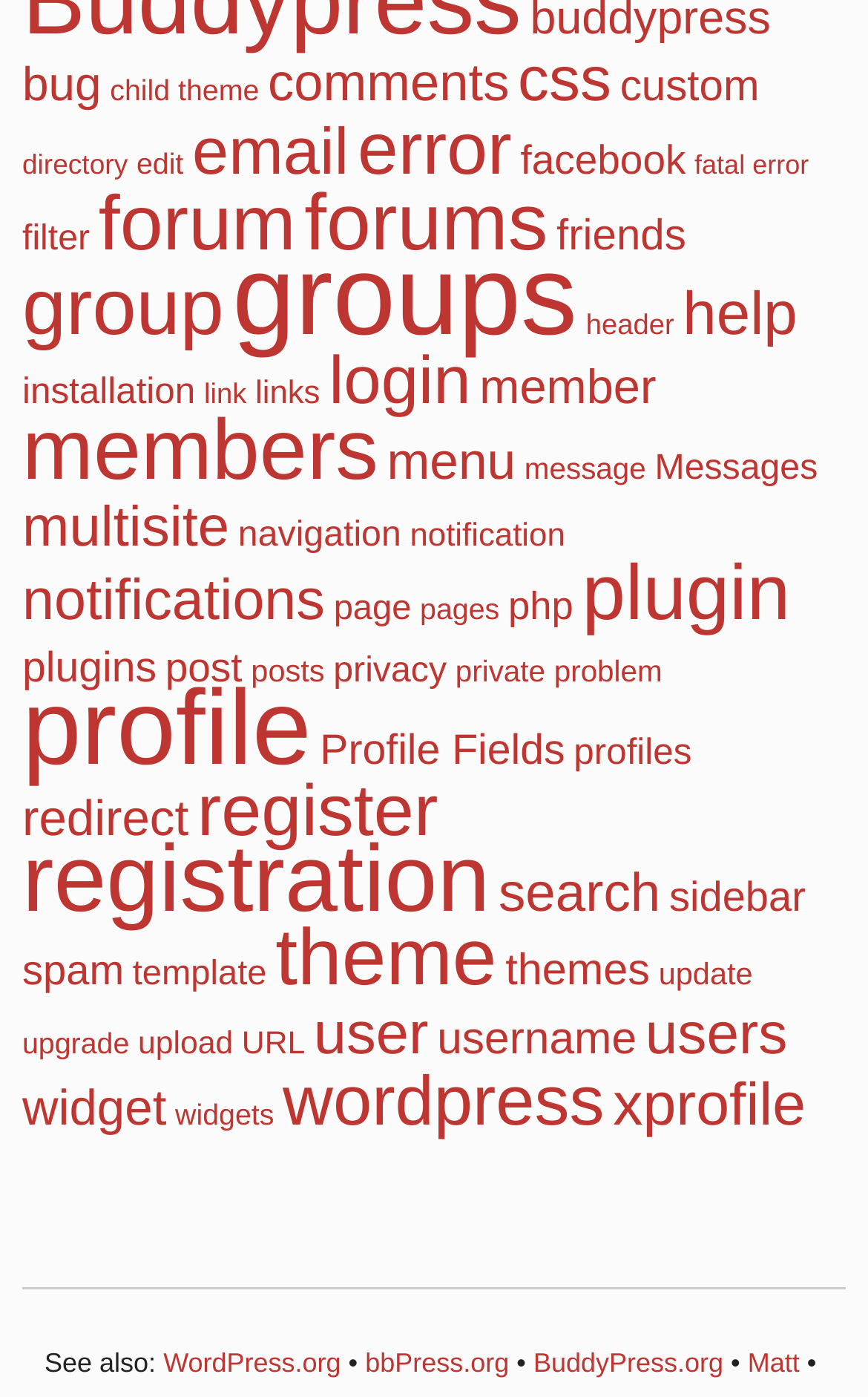What is the last link on the webpage?
Refer to the image and provide a one-word or short phrase answer.

Matt